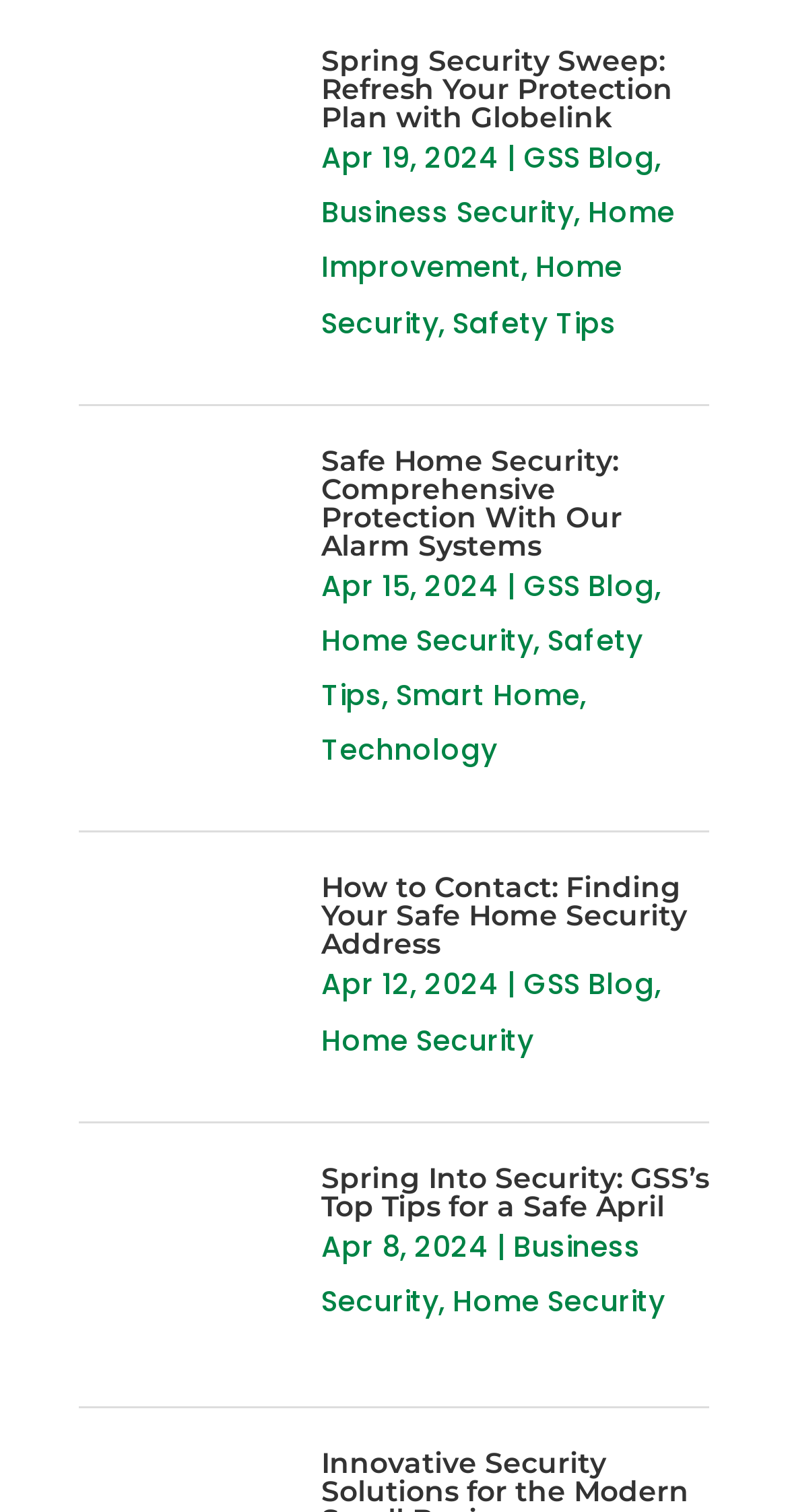What is the title of the second article?
From the screenshot, provide a brief answer in one word or phrase.

Safe Home Security: Comprehensive Protection With Our Alarm Systems